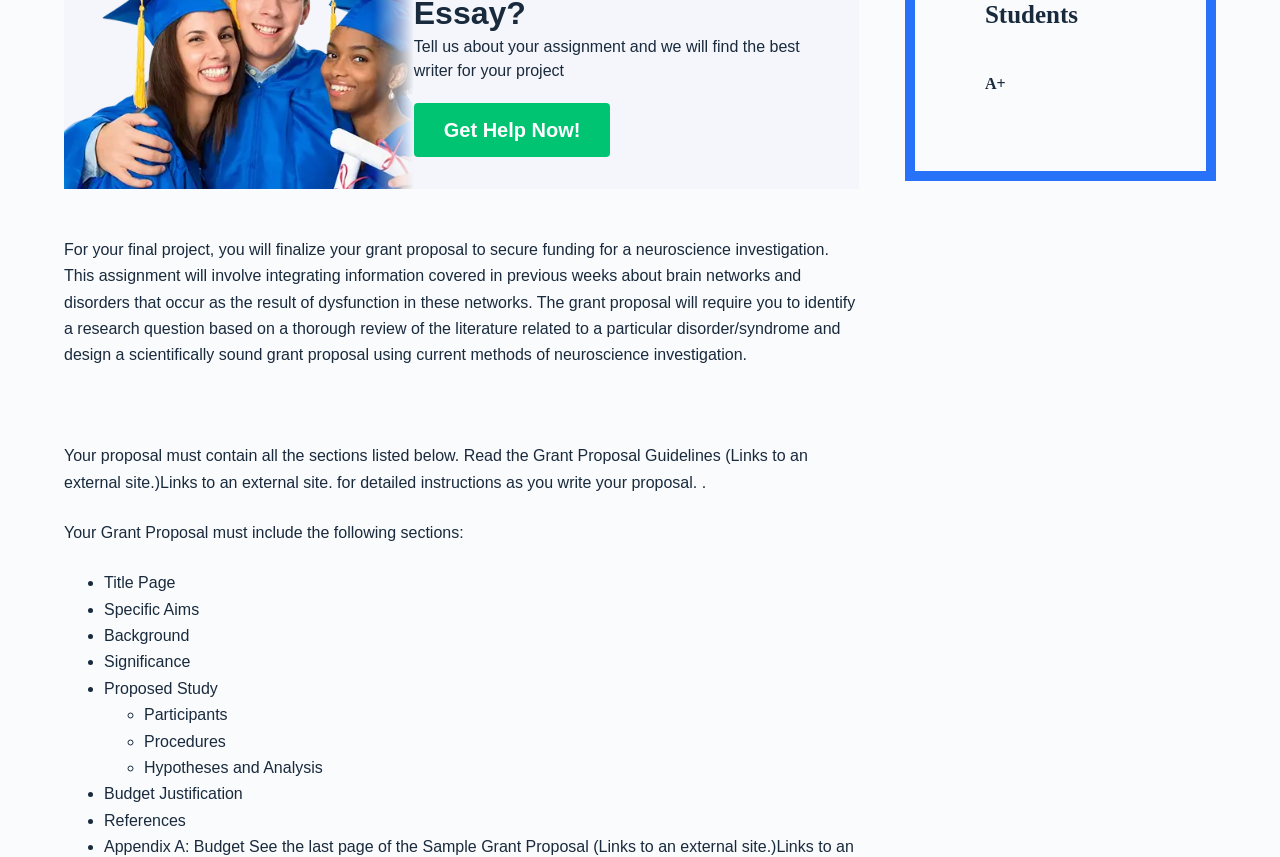Locate the bounding box of the user interface element based on this description: "About".

None